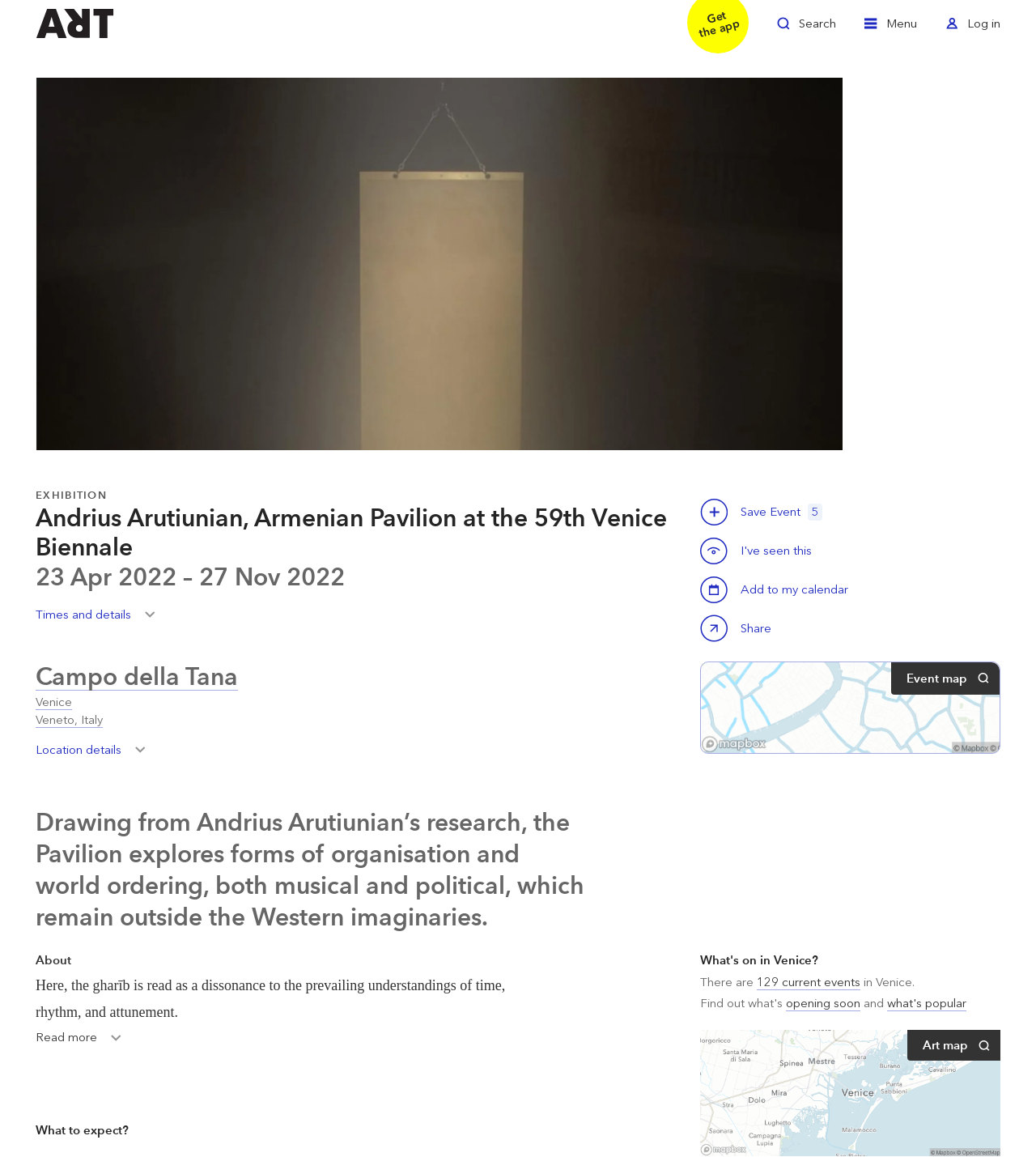Please reply to the following question using a single word or phrase: 
What is the name of the image shown?

Andrius Arutiunian, Seven Common Ways of Disappearing, 2021. Score fragment.